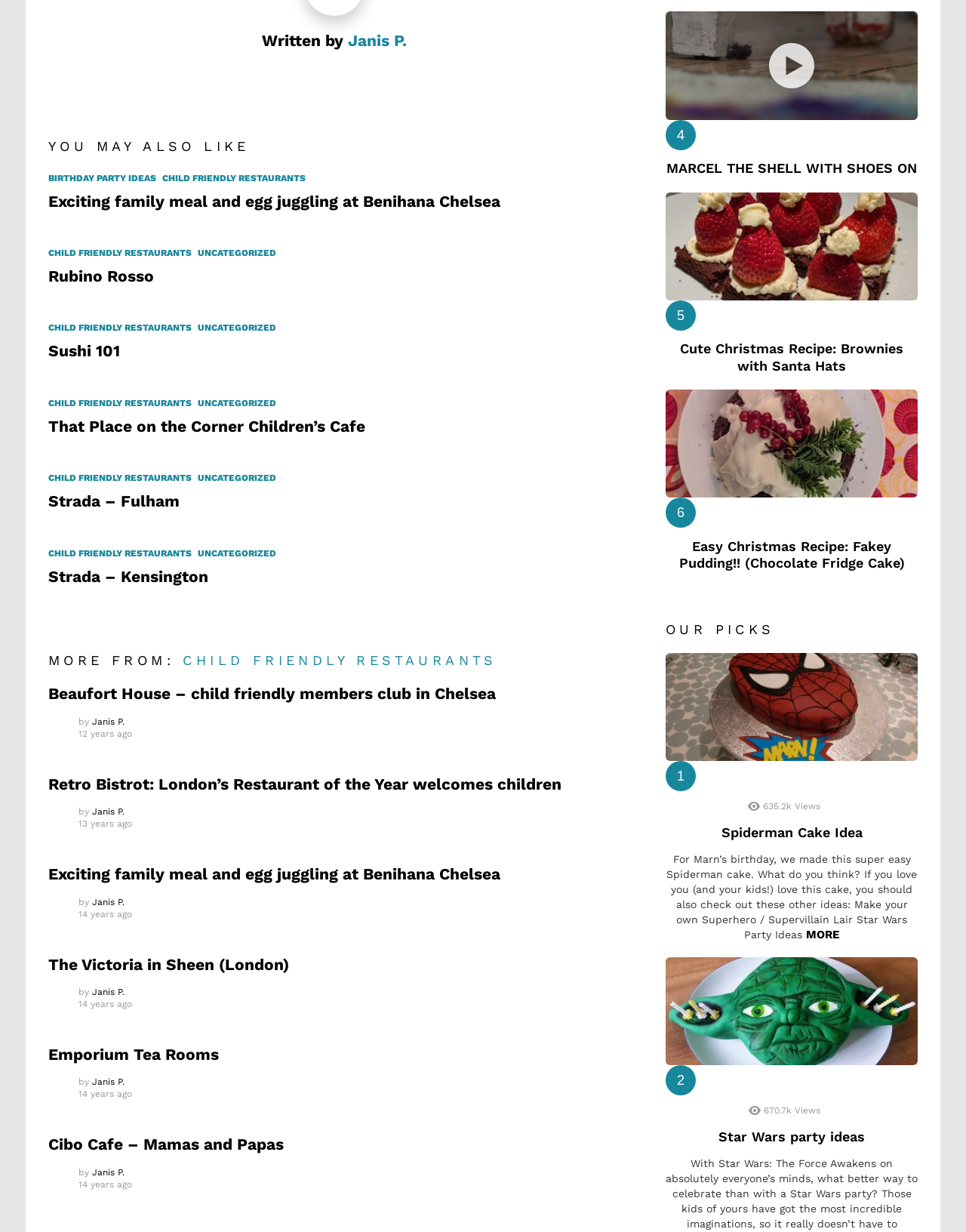Find the bounding box coordinates of the element I should click to carry out the following instruction: "Read 'Exciting family meal and egg juggling at Benihana Chelsea'".

[0.05, 0.155, 0.518, 0.171]